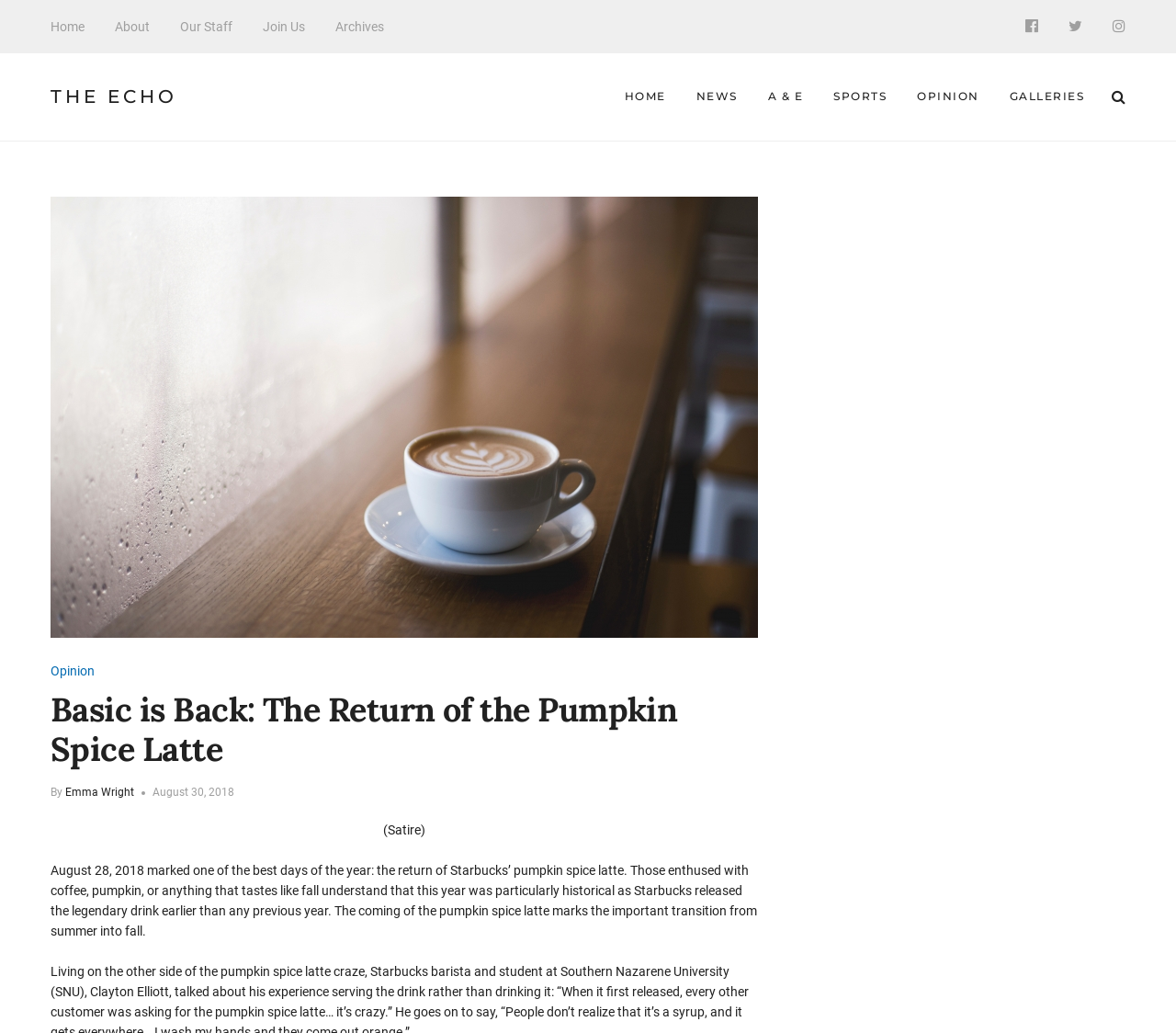Specify the bounding box coordinates (top-left x, top-left y, bottom-right x, bottom-right y) of the UI element in the screenshot that matches this description: Sports

[0.697, 0.052, 0.766, 0.136]